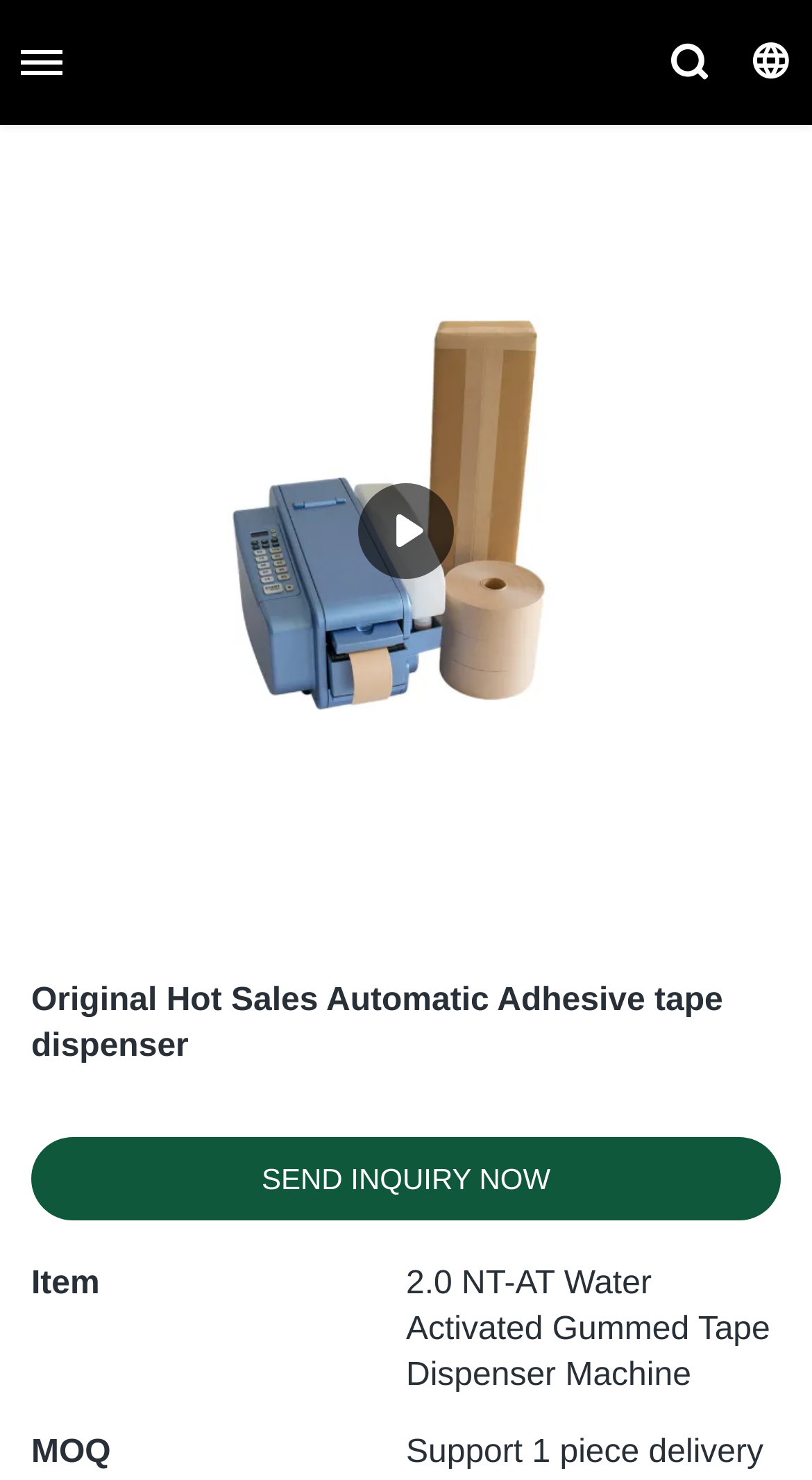What is the brand name?
Using the image, respond with a single word or phrase.

YJNPACK